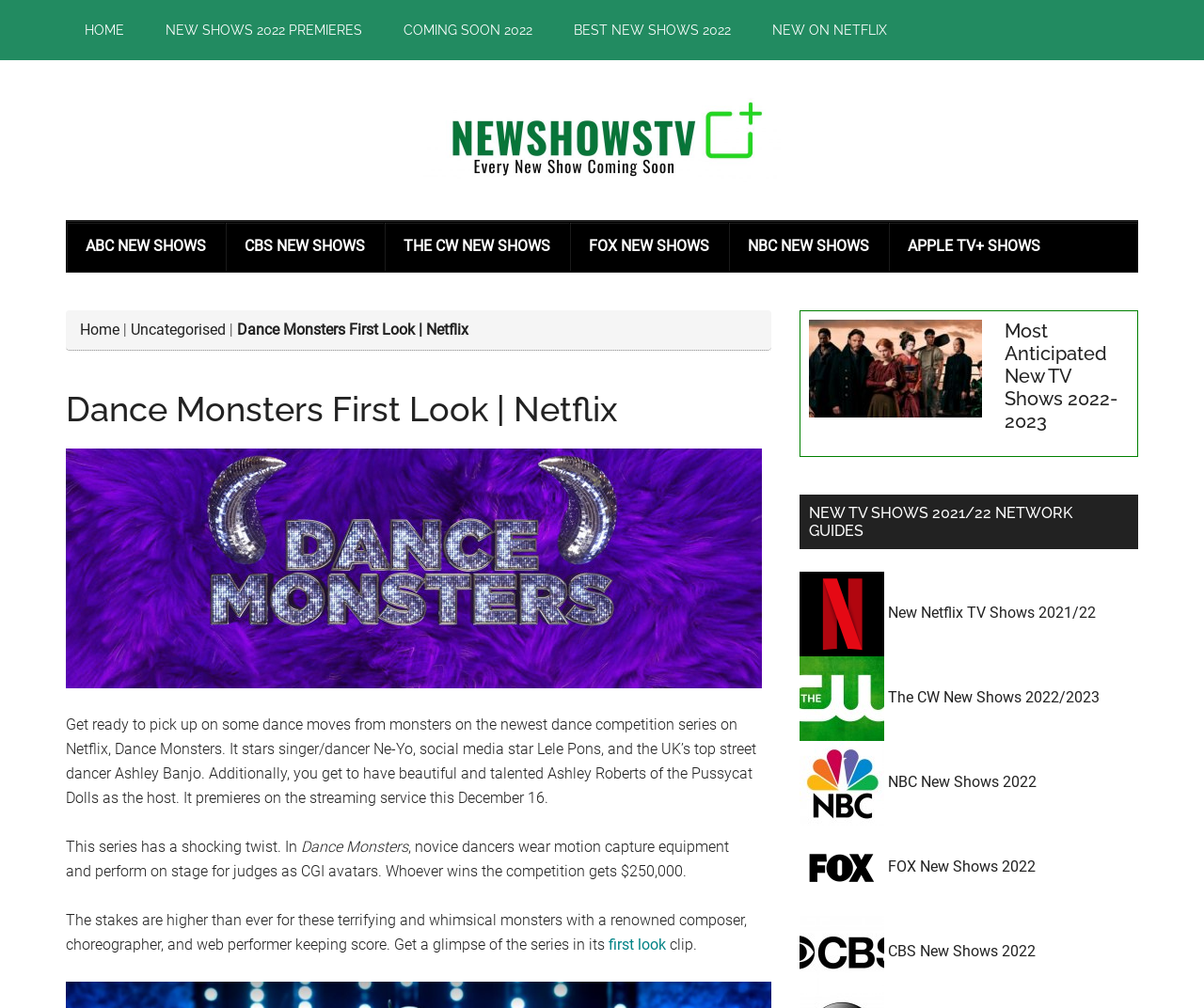Determine the bounding box coordinates of the section to be clicked to follow the instruction: "Explore 'CBS New Shows 2022'". The coordinates should be given as four float numbers between 0 and 1, formatted as [left, top, right, bottom].

[0.738, 0.935, 0.86, 0.953]